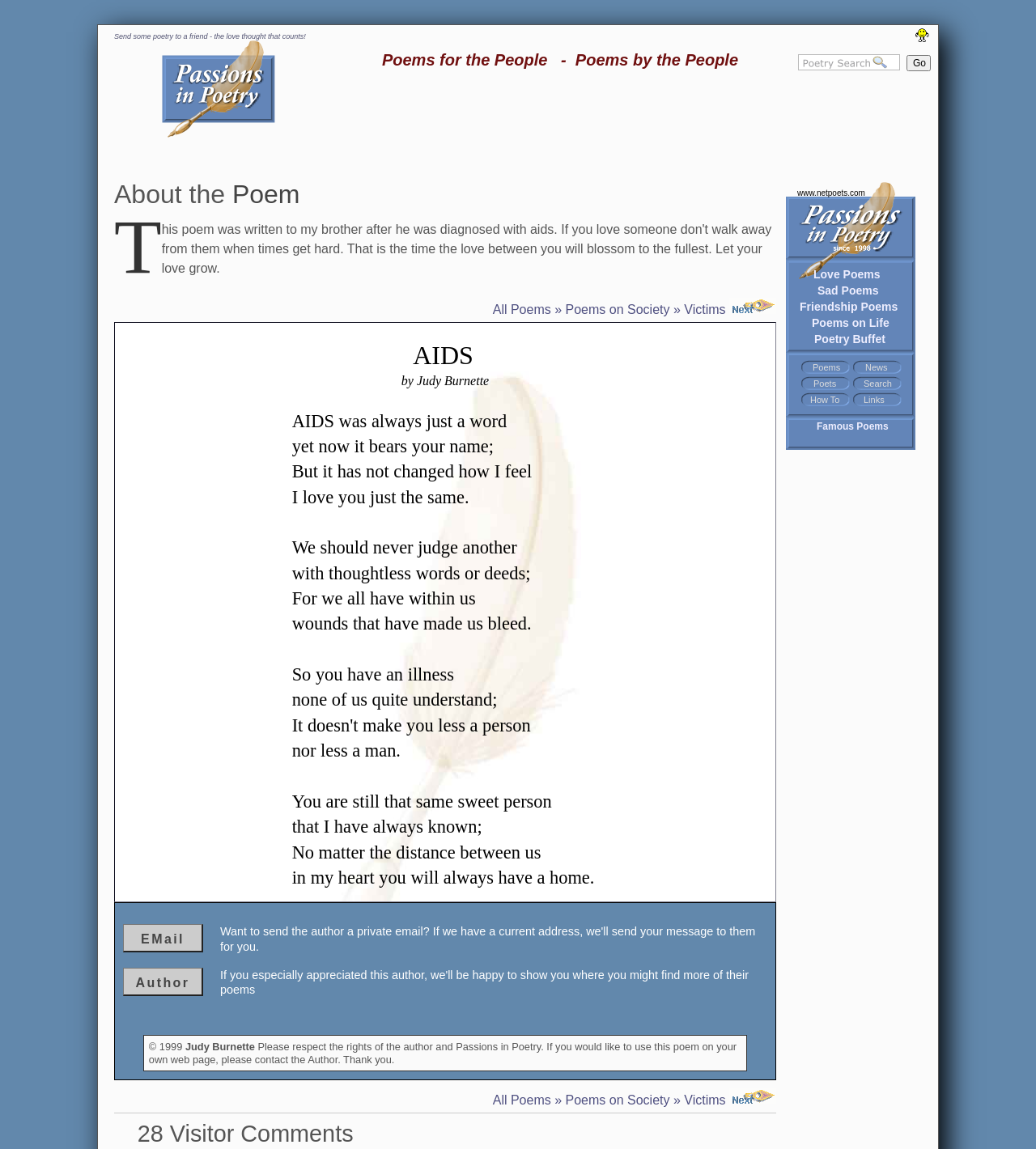What is the main topic of the poem?
Please provide a detailed answer to the question.

The main topic of the poem is AIDS, which is evident from the title 'AIDS by Judy Burnette' and the content of the poem that talks about the disease and its impact on the person.